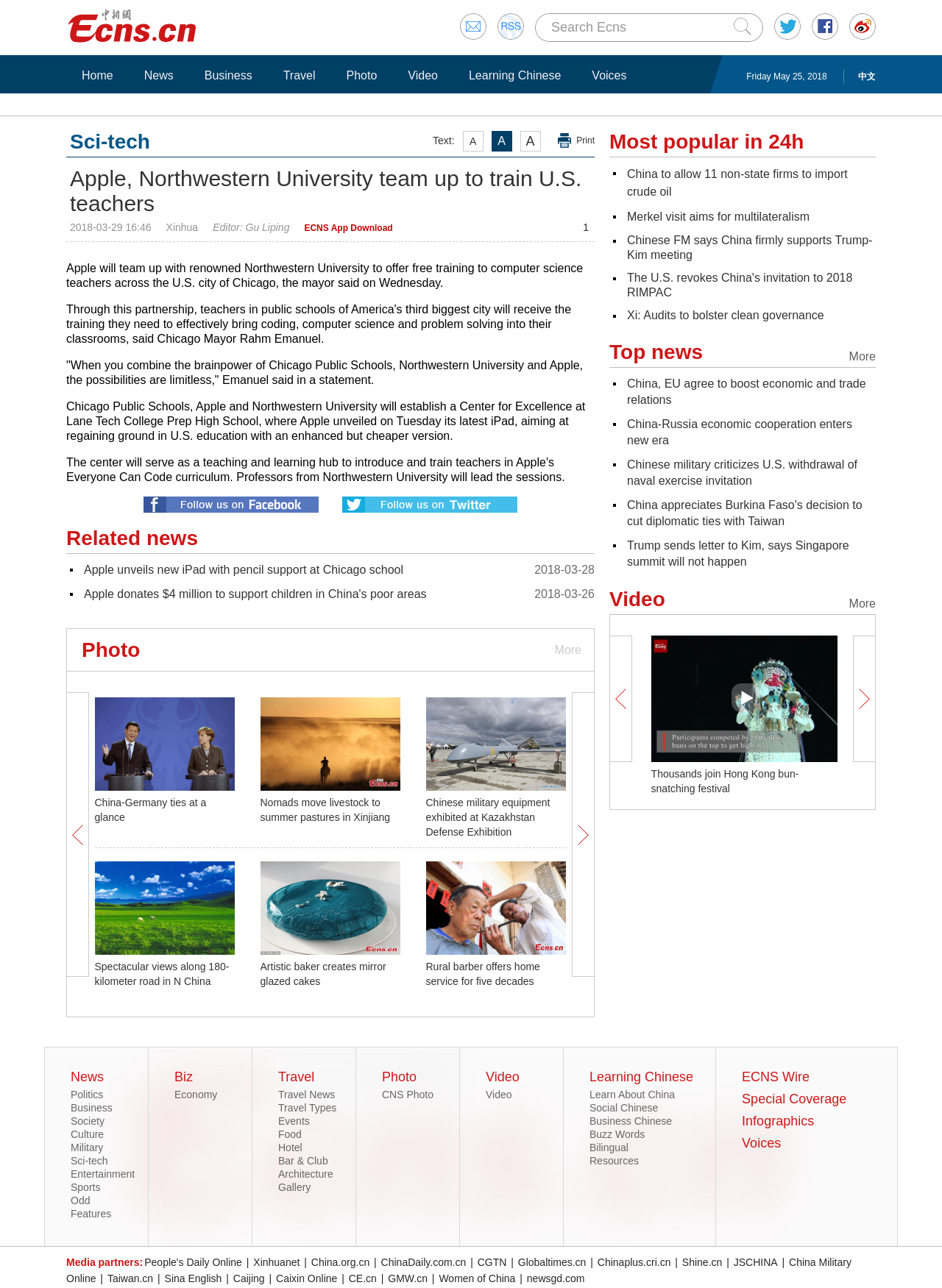Please provide a comprehensive response to the question based on the details in the image: What is the name of the university mentioned in the article?

I found the name of the university by reading the article content, specifically the sentence 'Apple will team up with renowned Northwestern University to offer free training to computer science teachers across the U.S. city of Chicago...'.